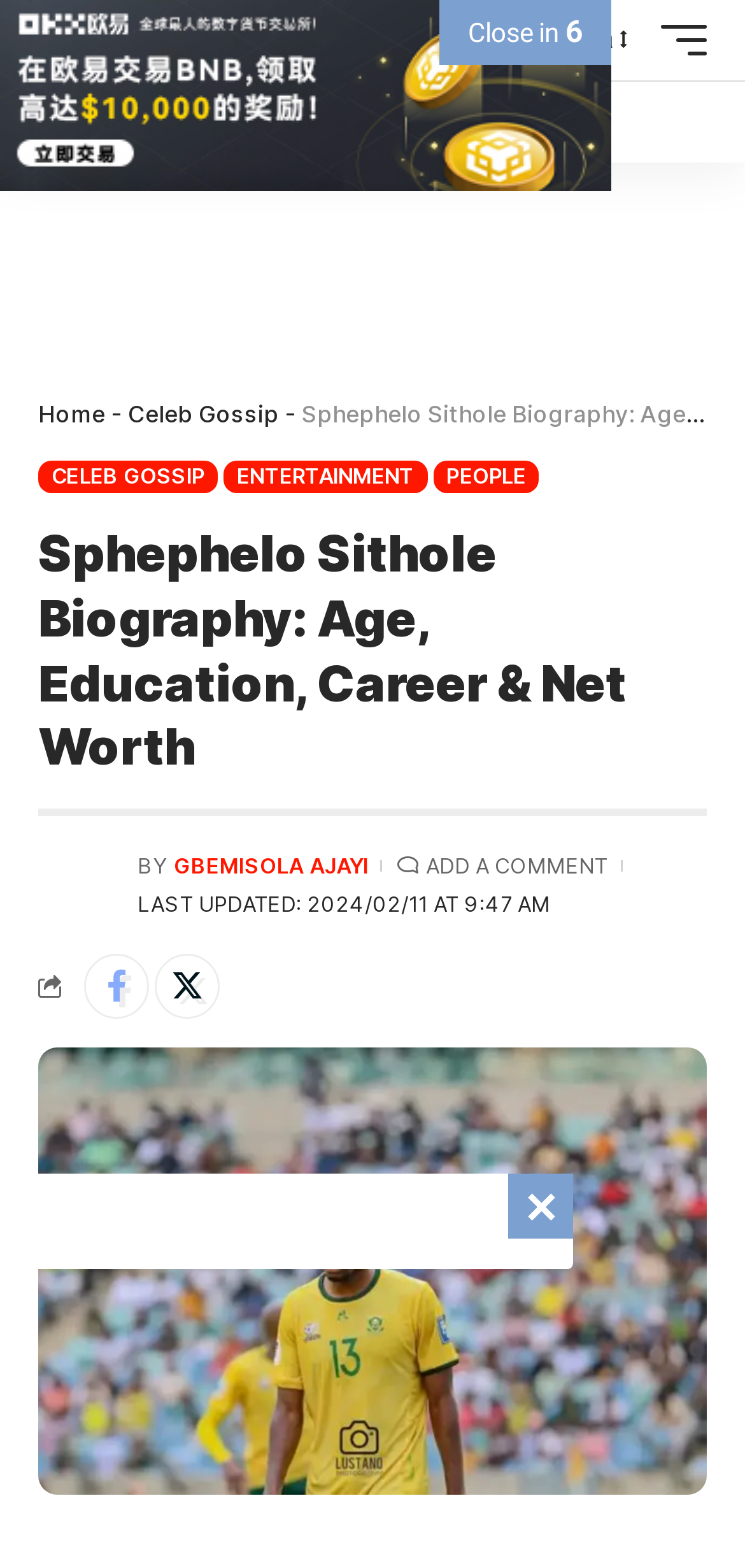Determine the bounding box coordinates for the element that should be clicked to follow this instruction: "View Sphephelo Sithole's biography". The coordinates should be given as four float numbers between 0 and 1, in the format [left, top, right, bottom].

[0.051, 0.333, 0.949, 0.498]